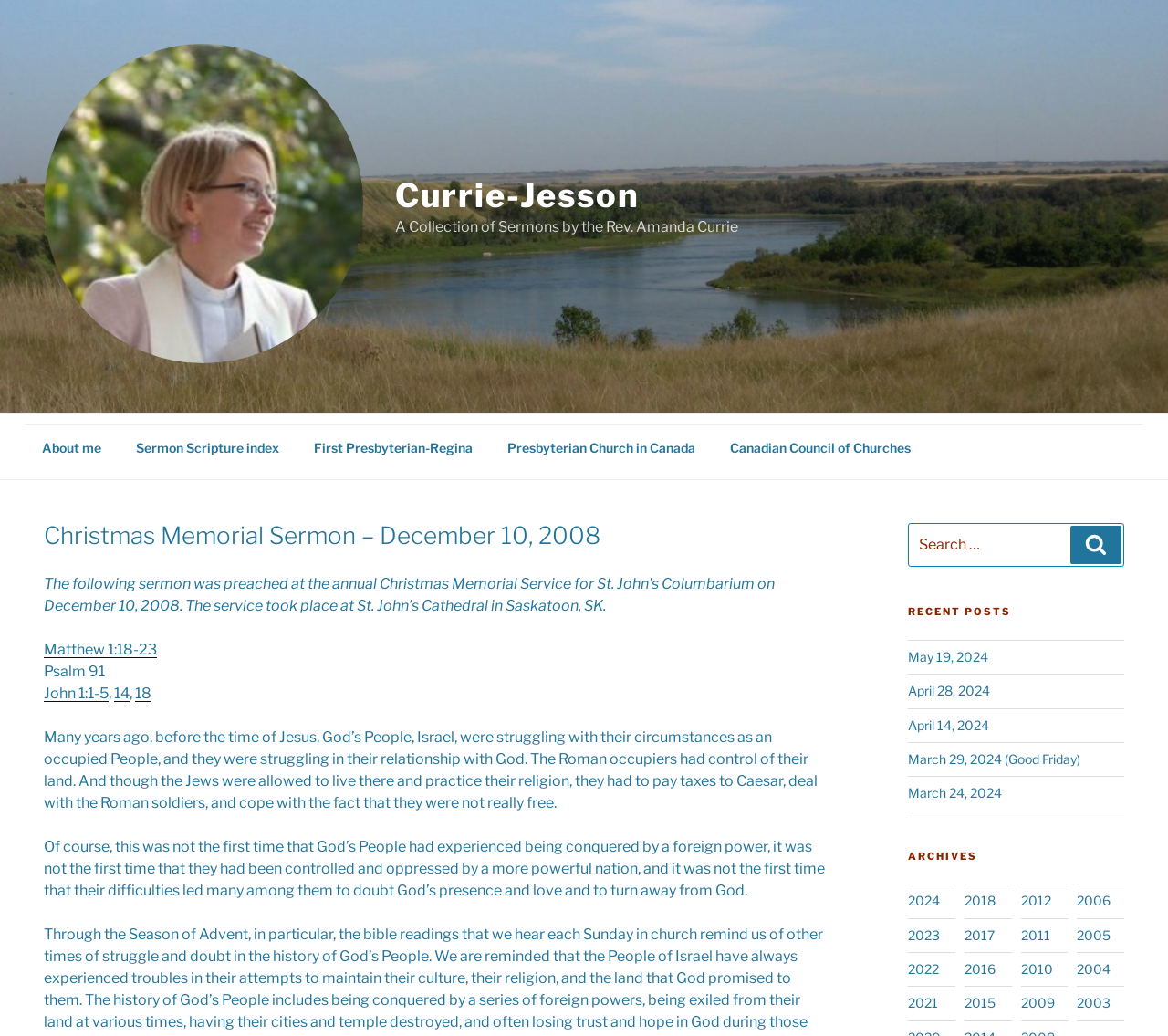What is the title of the sermon?
Utilize the information in the image to give a detailed answer to the question.

The title of the sermon can be found in the heading element with the text 'Christmas Memorial Sermon – December 10, 2008'.